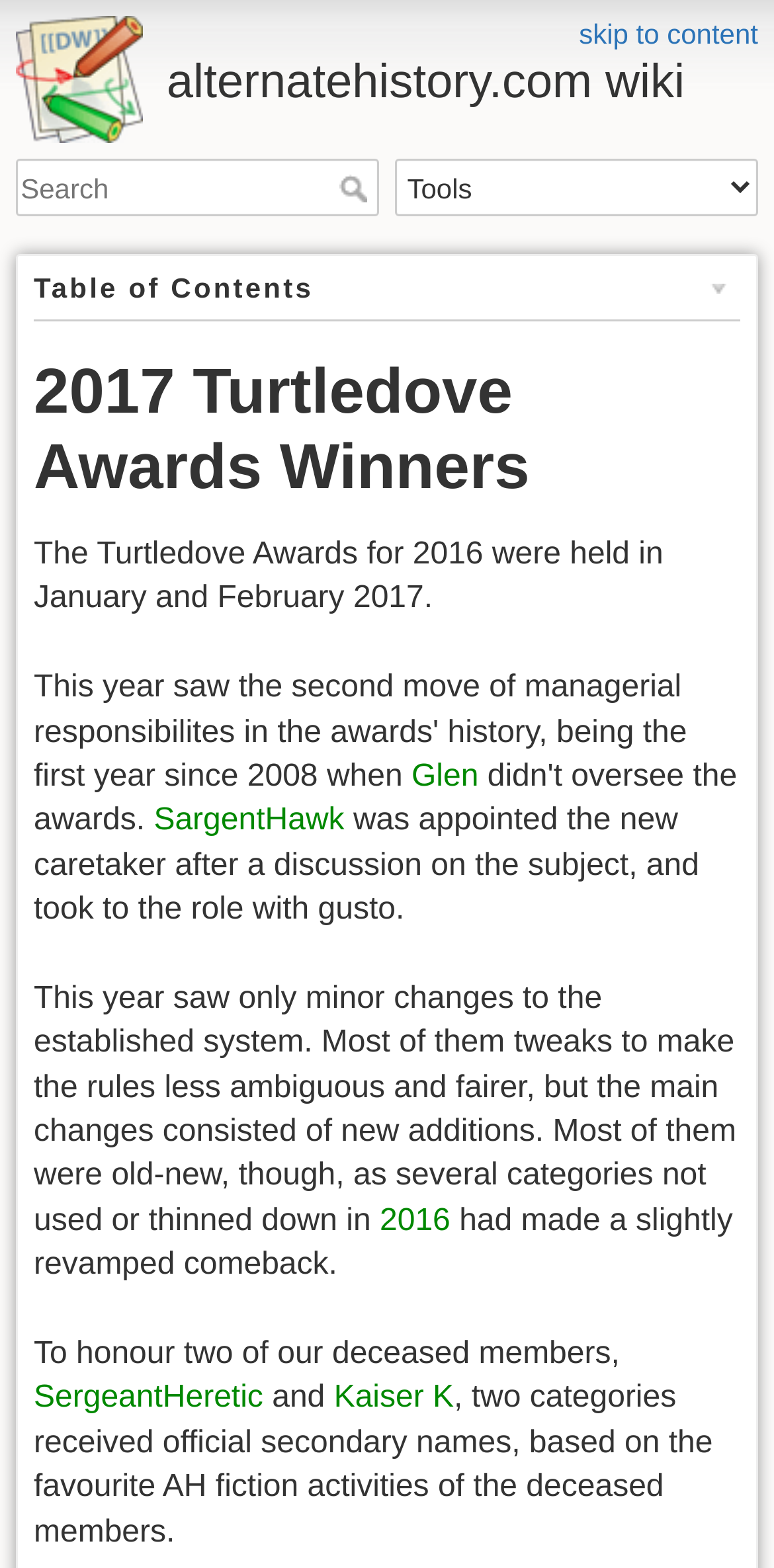What year did the Turtledove Awards take place?
Refer to the screenshot and answer in one word or phrase.

2017